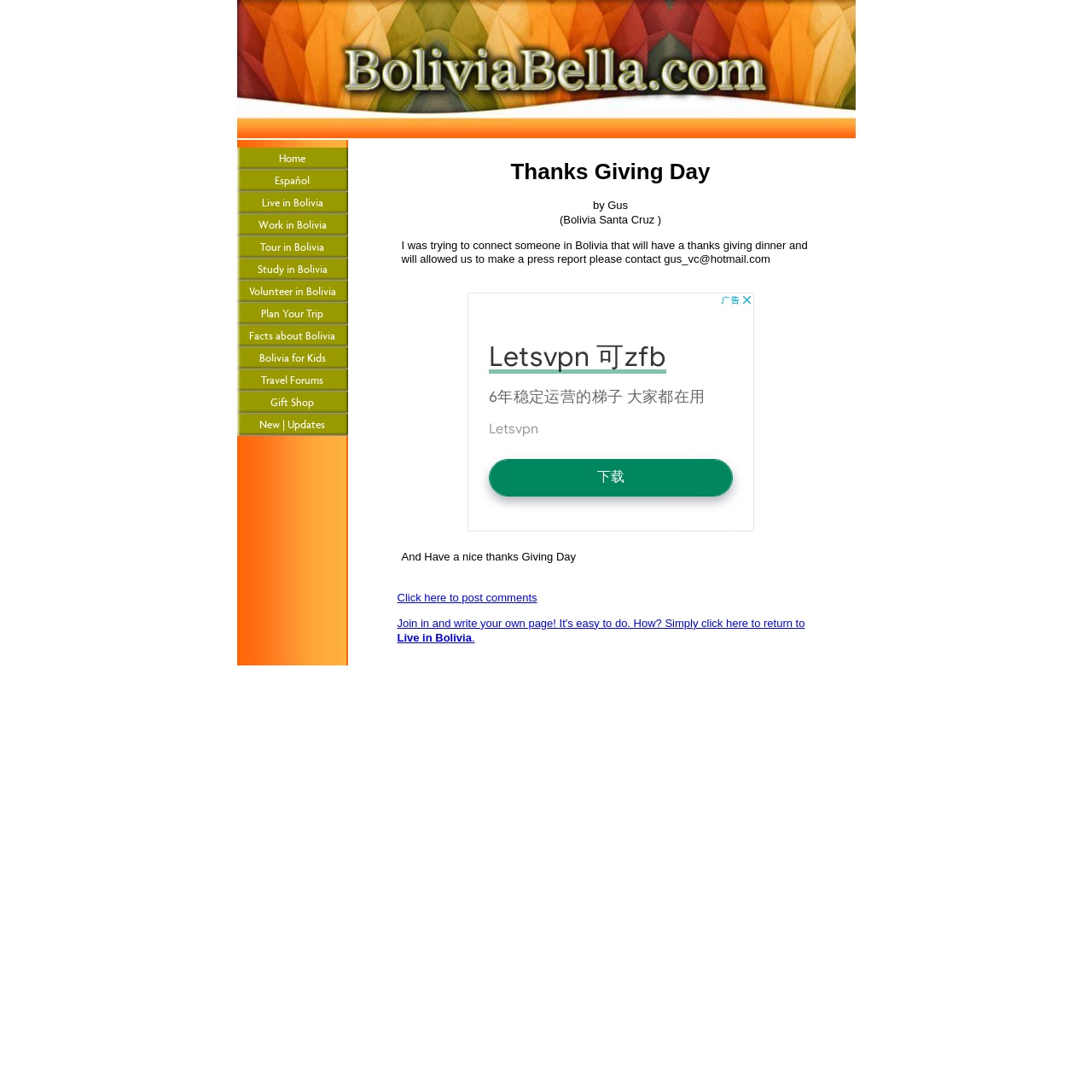Who is the author of the webpage?
Using the image as a reference, deliver a detailed and thorough answer to the question.

The author of the webpage is mentioned as 'Gus' in the static text 'by Gus' which is located below the main heading 'Thanks Giving Day'.